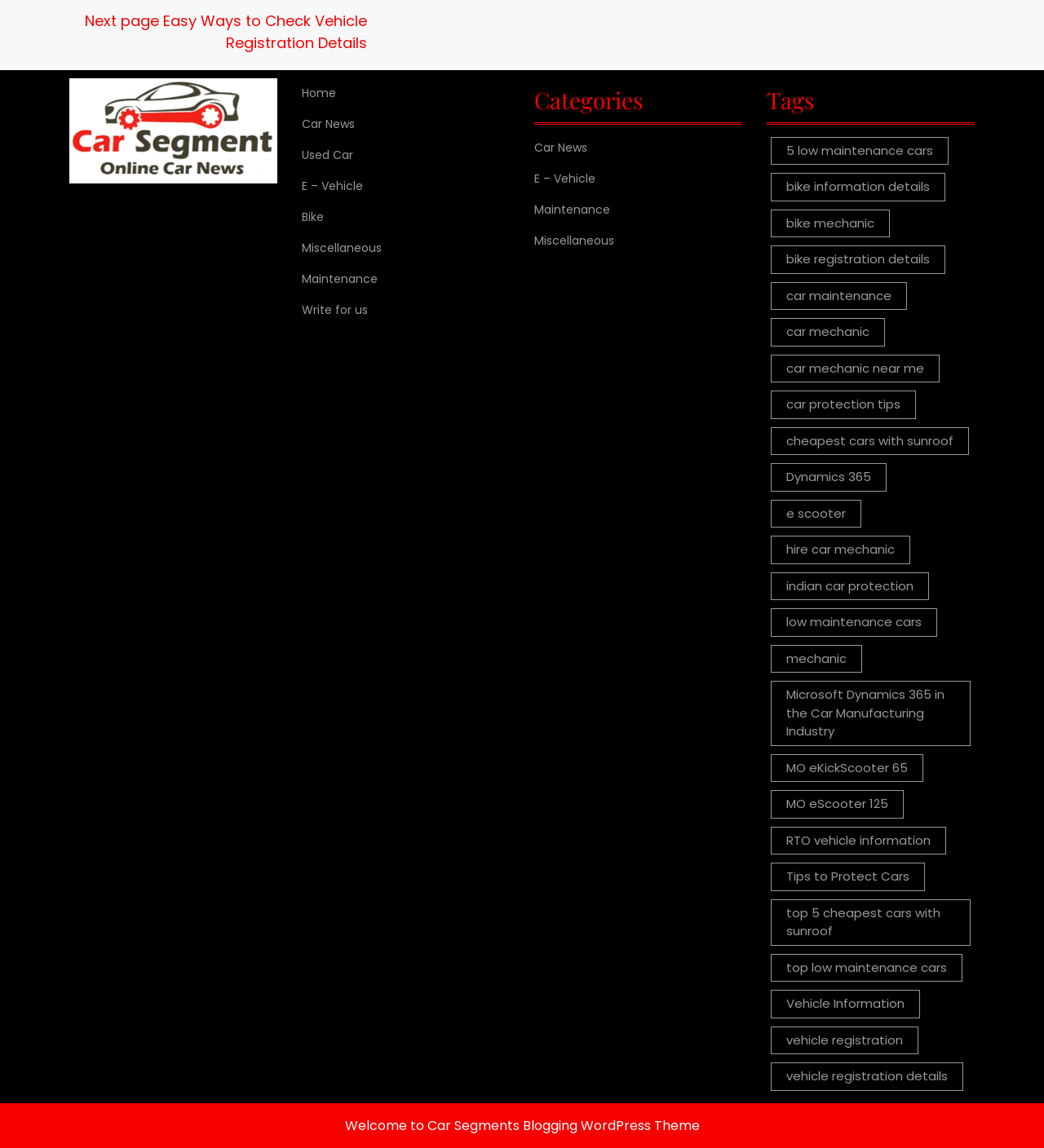Answer with a single word or phrase: 
What is the first link under the 'Tags' section?

5 low maintenance cars